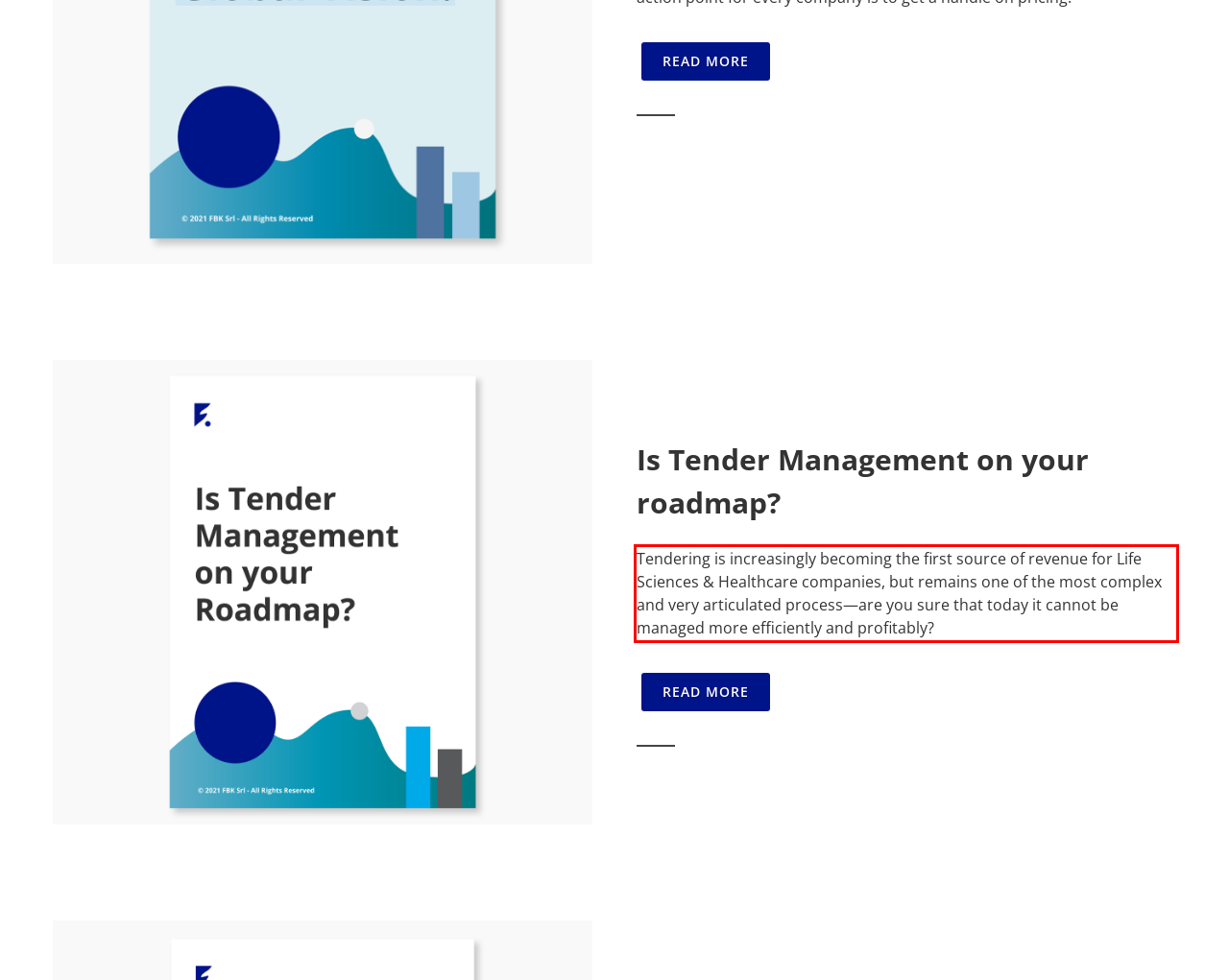Examine the webpage screenshot, find the red bounding box, and extract the text content within this marked area.

Tendering is increasingly becoming the first source of revenue for Life Sciences & Healthcare companies, but remains one of the most complex and very articulated process—are you sure that today it cannot be managed more efficiently and profitably?